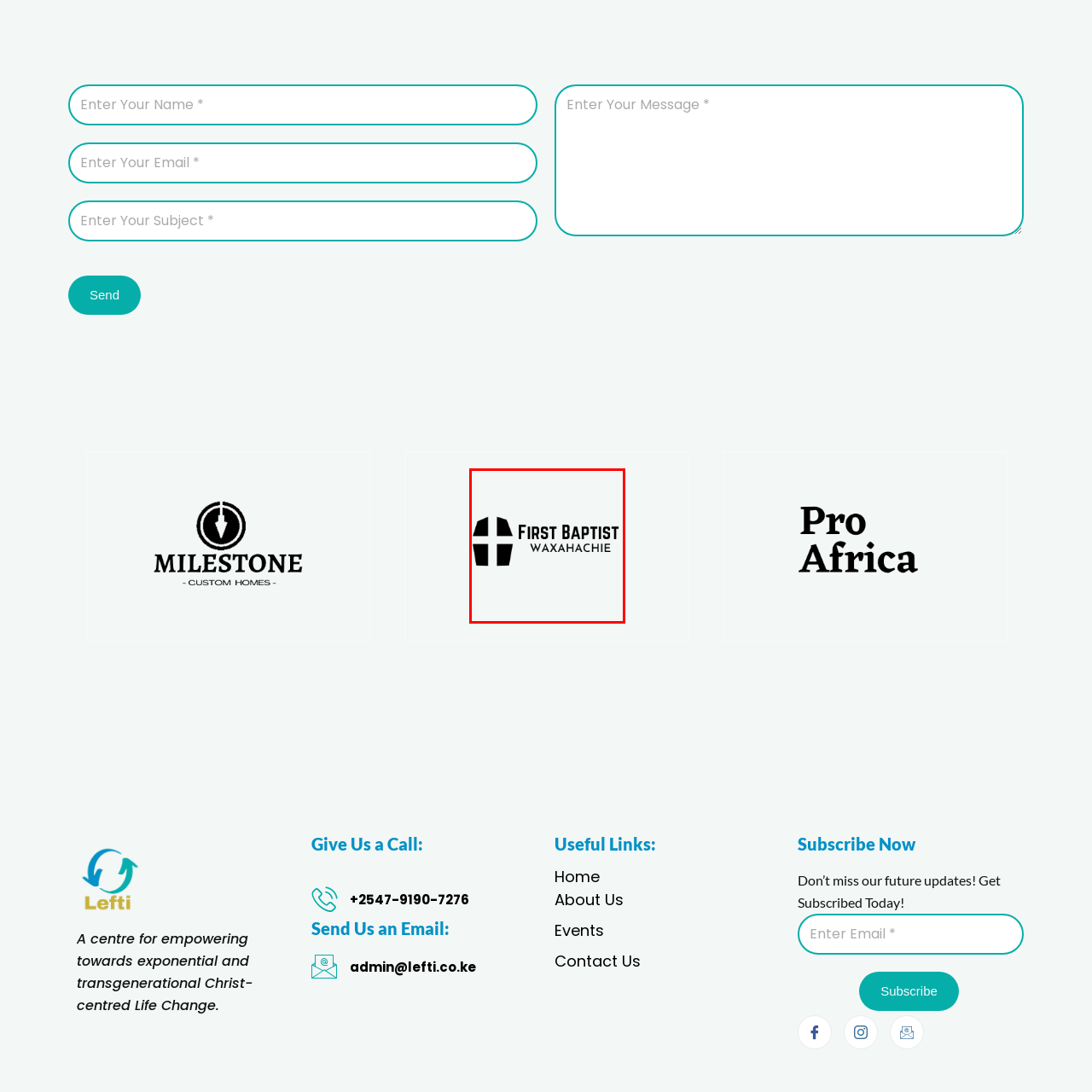Take a close look at the image marked with a red boundary and thoroughly answer the ensuing question using the information observed in the image:
What is the location of the church?

The word 'WAXAHACHIE' is displayed in uppercase below the text 'FIRST BAPTIST', indicating the church's location.